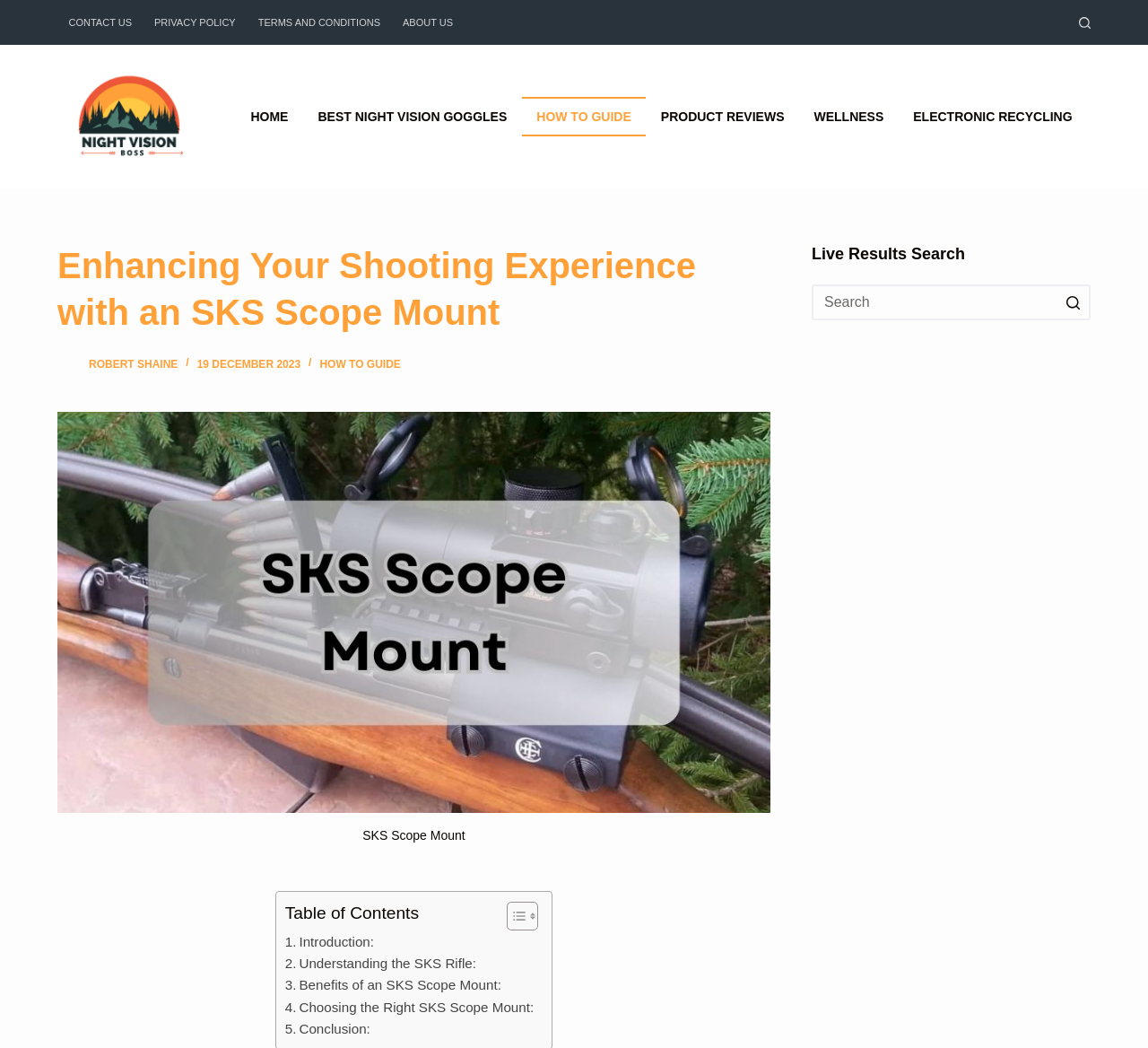Specify the bounding box coordinates for the region that must be clicked to perform the given instruction: "Click the 'HOW TO GUIDE' link".

[0.278, 0.341, 0.349, 0.353]